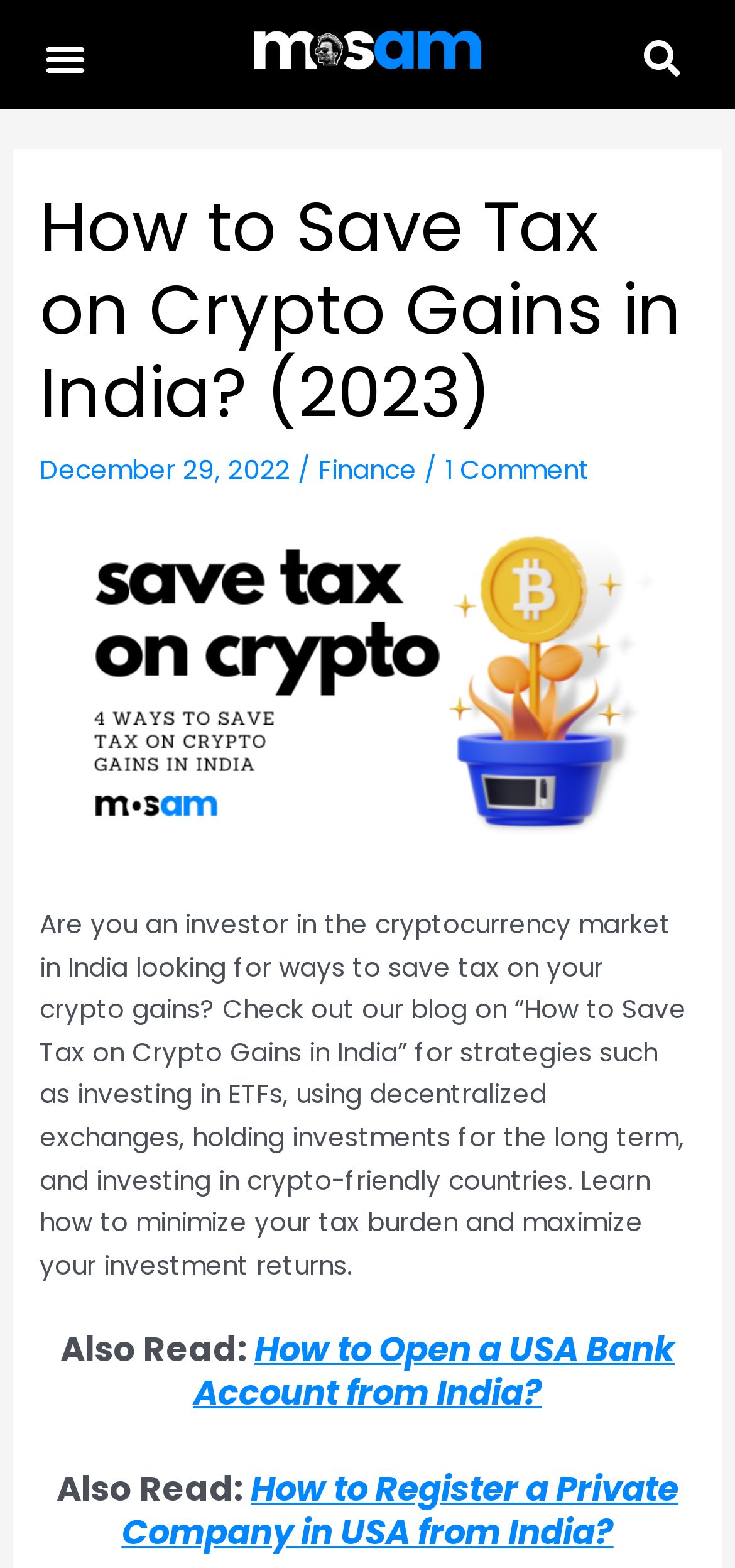Provide the text content of the webpage's main heading.

How to Save Tax on Crypto Gains in India? (2023)